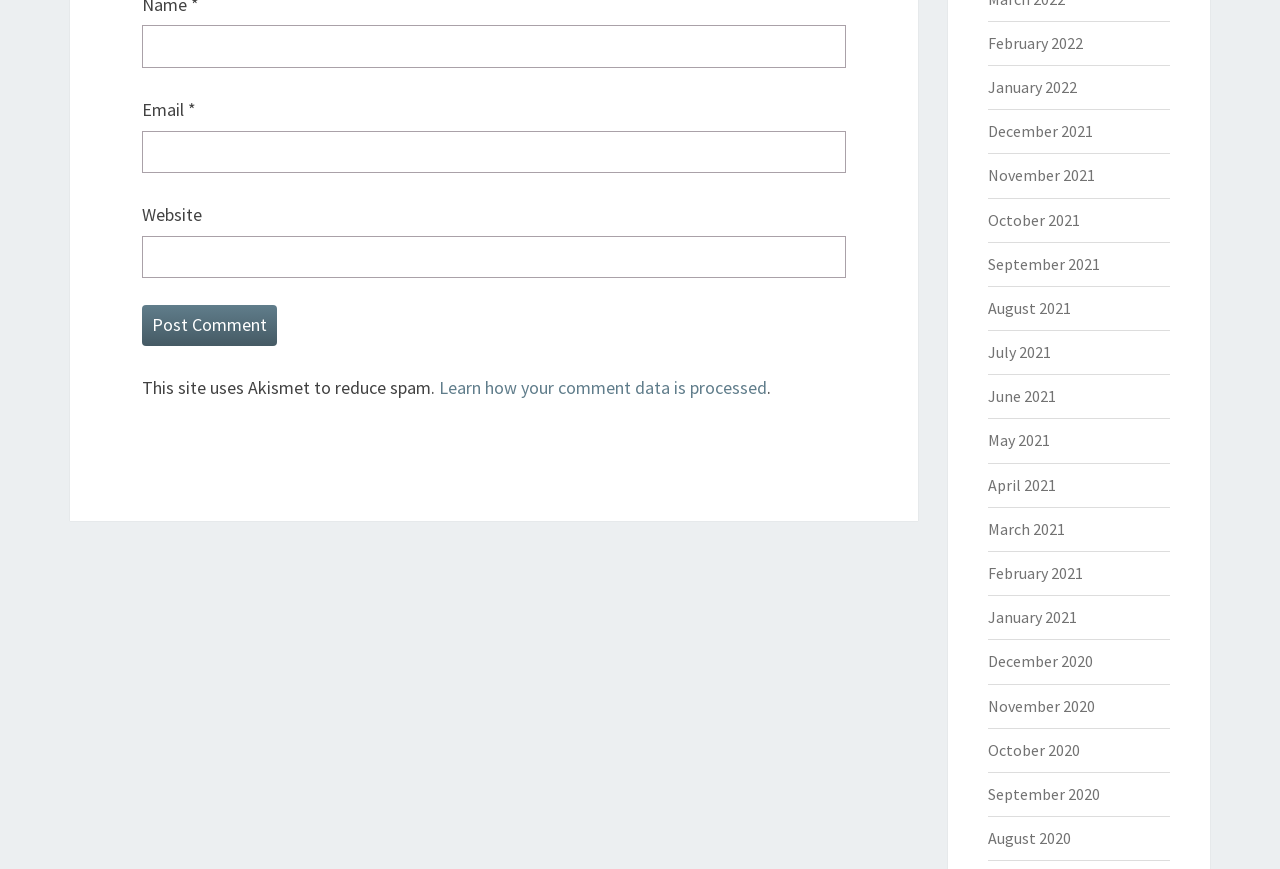Find the bounding box coordinates of the element I should click to carry out the following instruction: "Visit the website".

[0.111, 0.271, 0.661, 0.32]